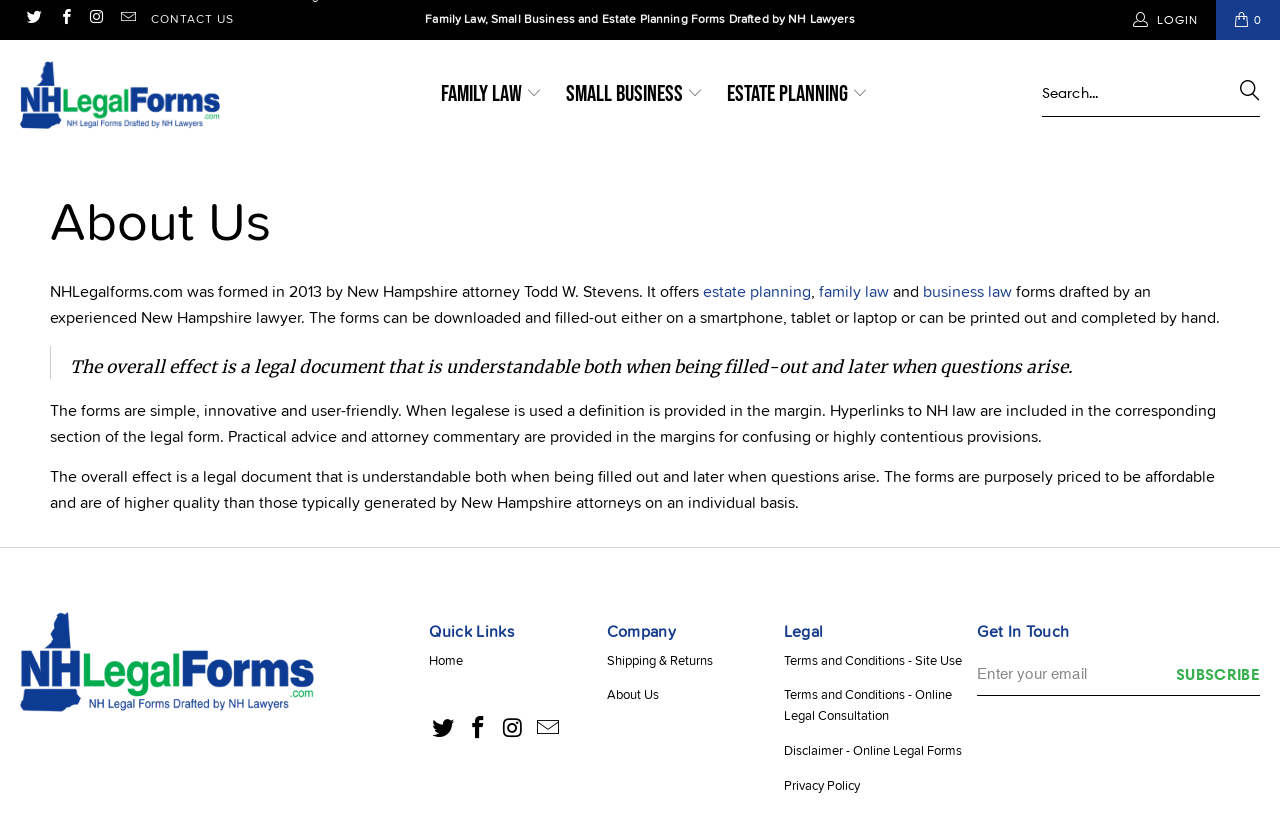Please provide a comprehensive answer to the question below using the information from the image: What types of law forms are offered?

The webpage mentions that NHLegalforms.com offers estate planning, family law, and business law forms drafted by an experienced New Hampshire lawyer, as stated in the 'About Us' section.